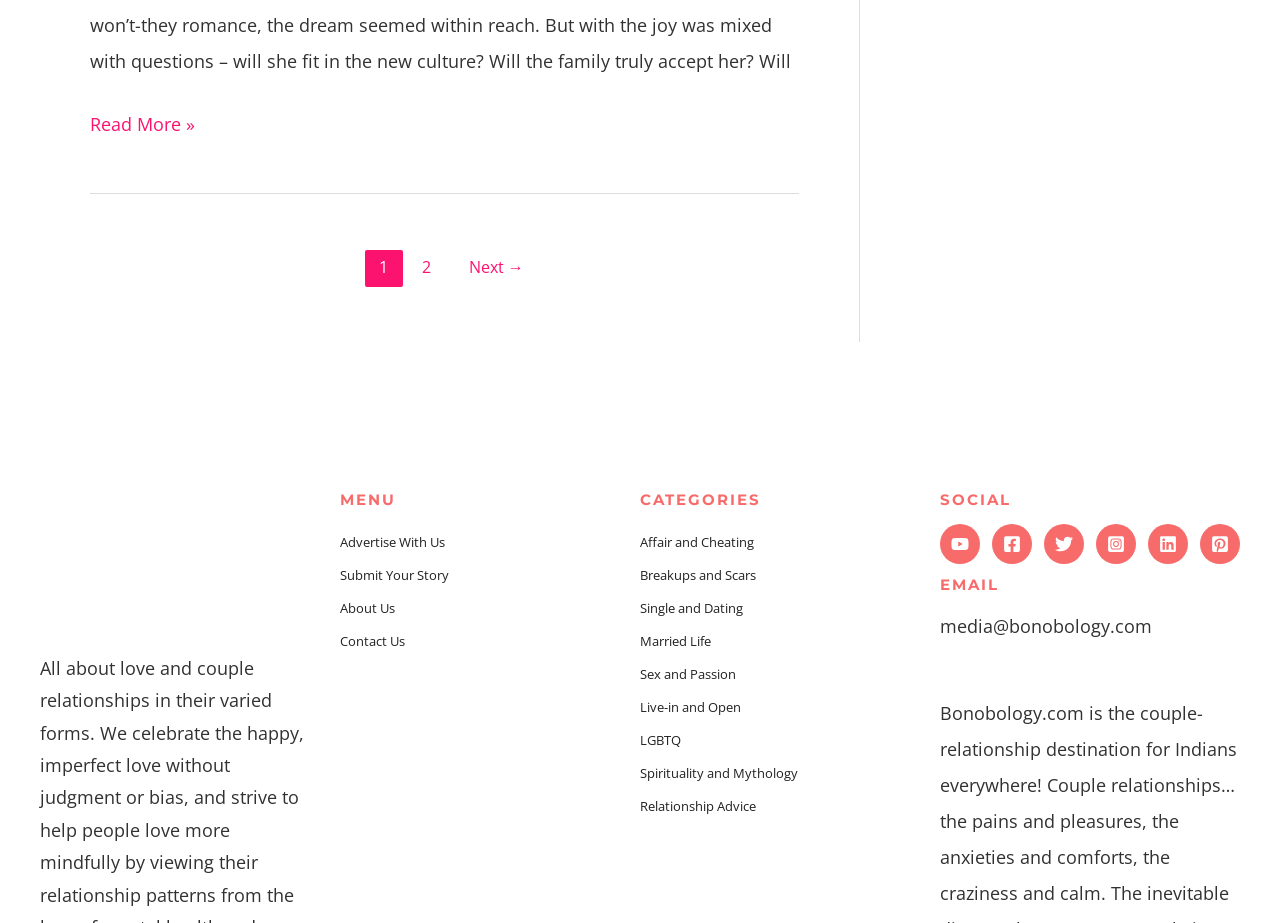Find the bounding box coordinates of the area that needs to be clicked in order to achieve the following instruction: "Go to the next page". The coordinates should be specified as four float numbers between 0 and 1, i.e., [left, top, right, bottom].

[0.348, 0.271, 0.409, 0.311]